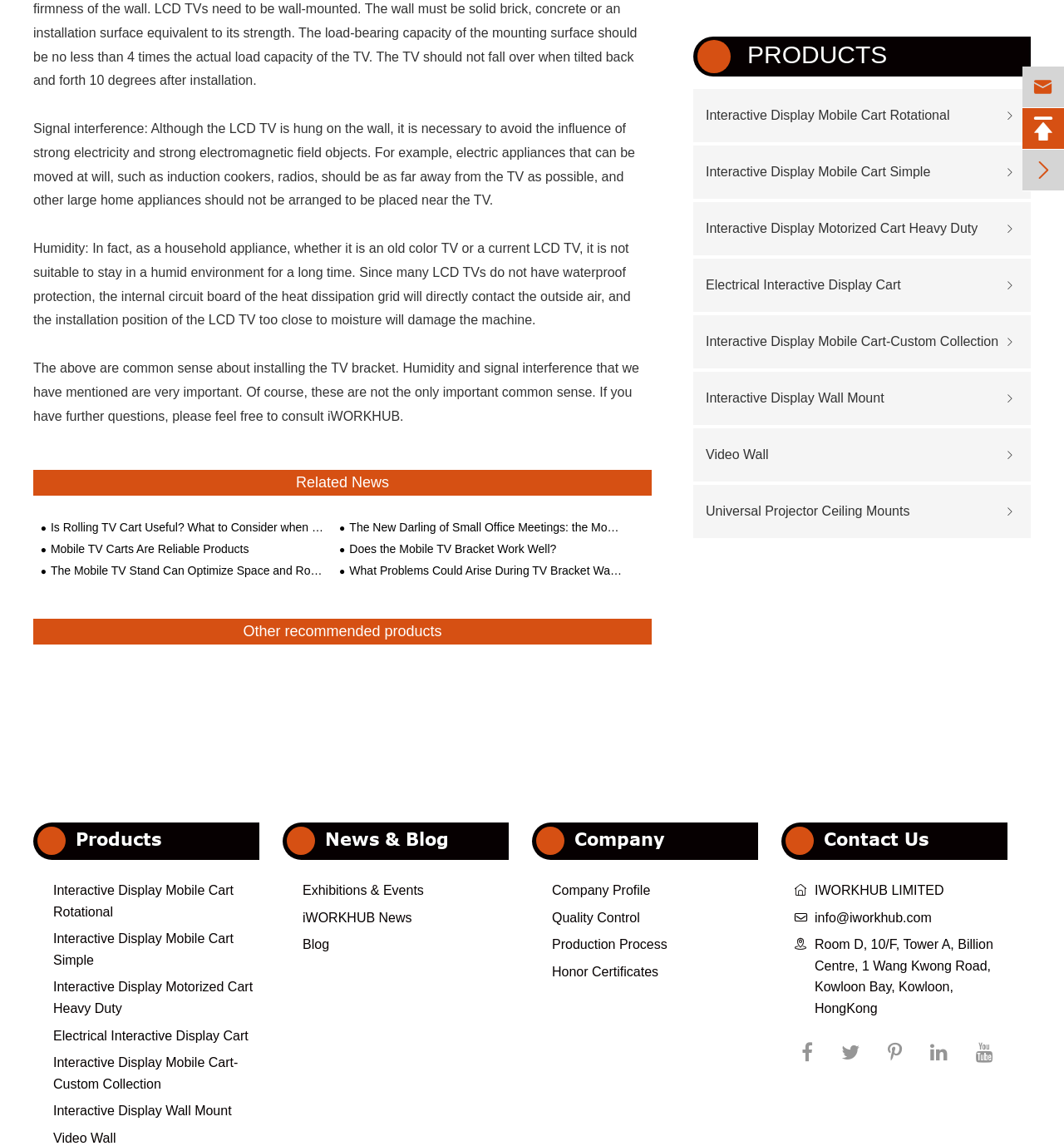Provide the bounding box coordinates for the UI element described in this sentence: "". The coordinates should be four float values between 0 and 1, i.e., [left, top, right, bottom].

[0.961, 0.058, 1.0, 0.094]